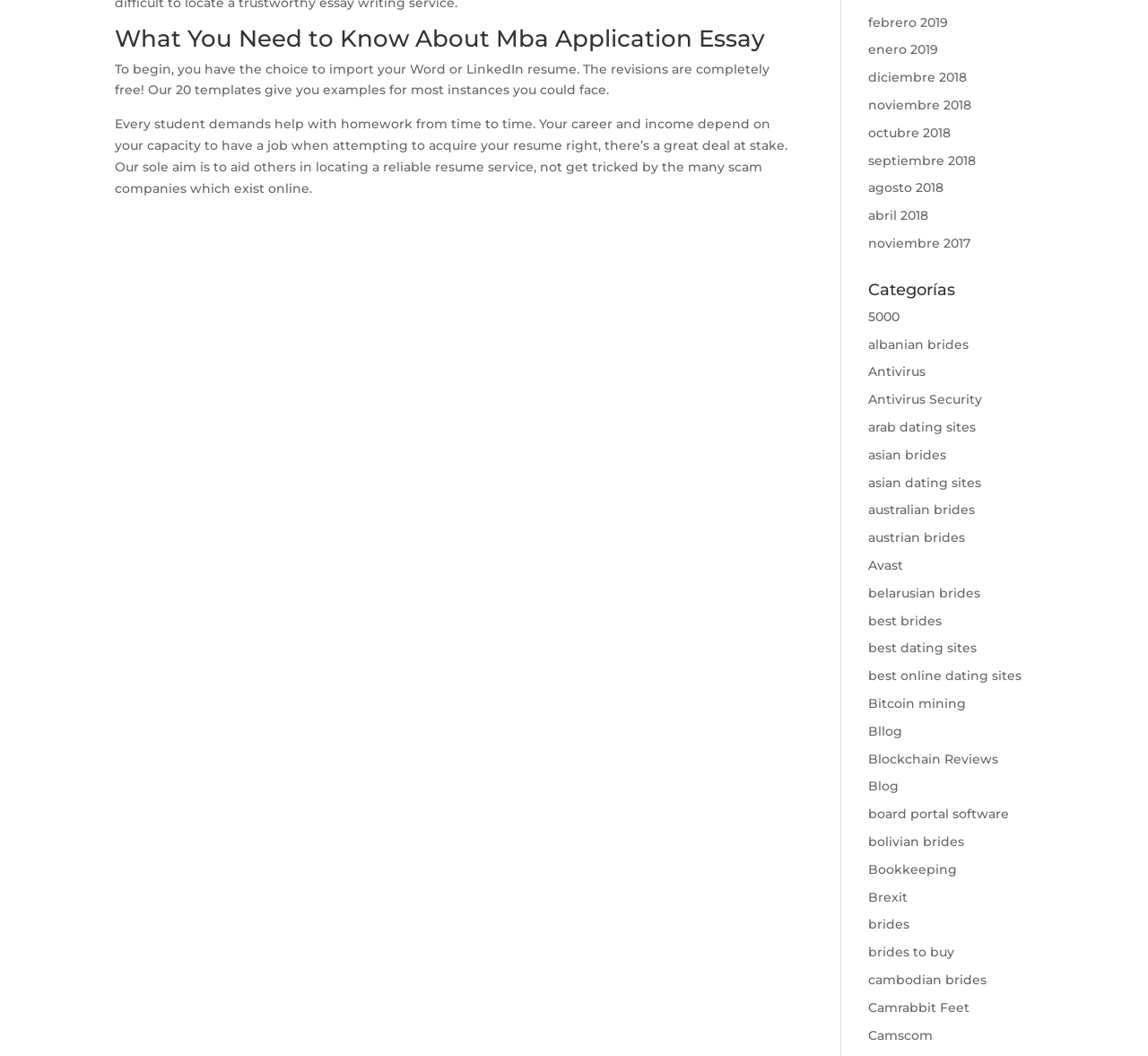Please locate the bounding box coordinates for the element that should be clicked to achieve the following instruction: "Click on the 'albanian brides' link". Ensure the coordinates are given as four float numbers between 0 and 1, i.e., [left, top, right, bottom].

[0.756, 0.318, 0.844, 0.334]